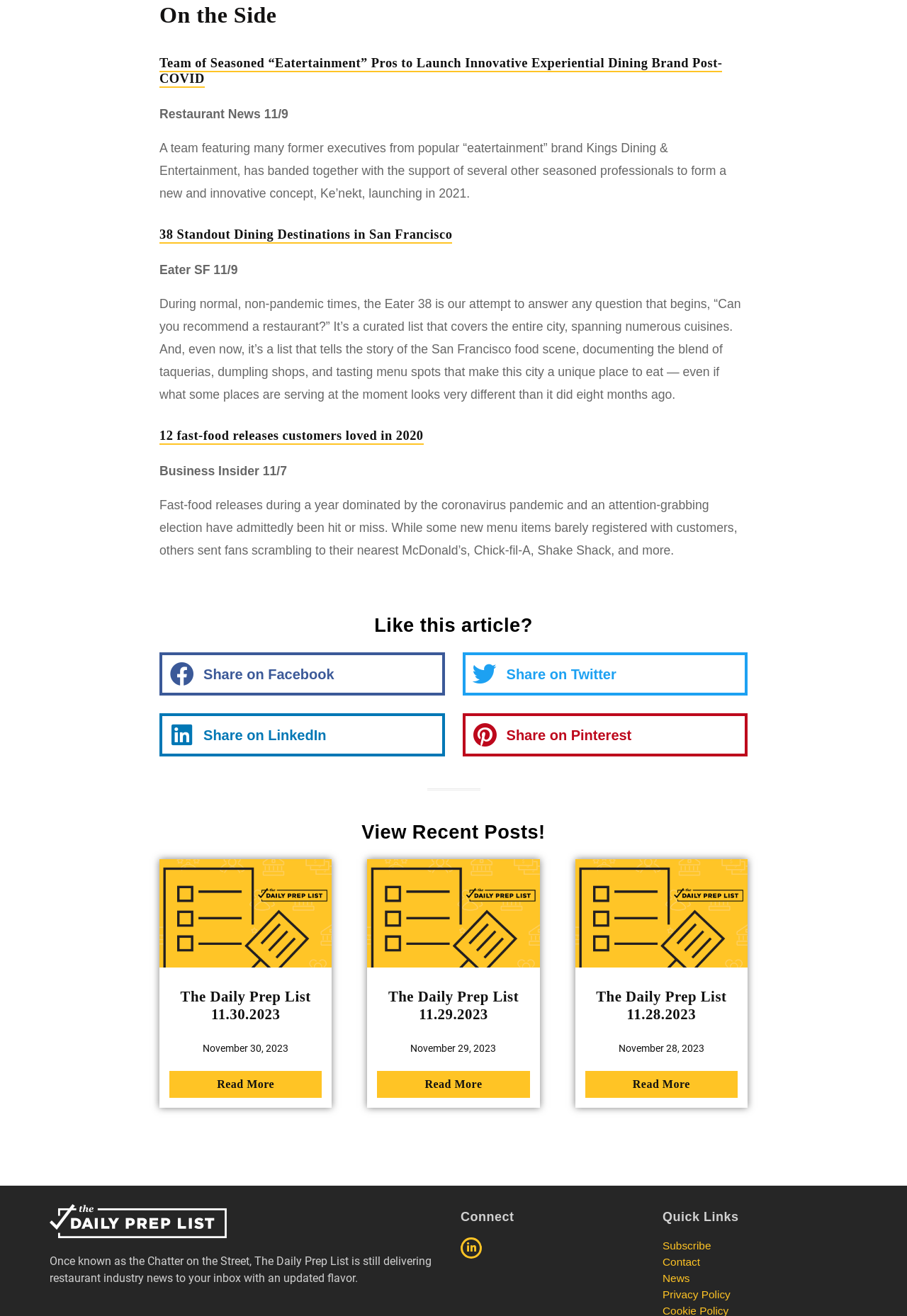Given the description of the UI element: "DOWNLOAD SVG", predict the bounding box coordinates in the form of [left, top, right, bottom], with each value being a float between 0 and 1.

None